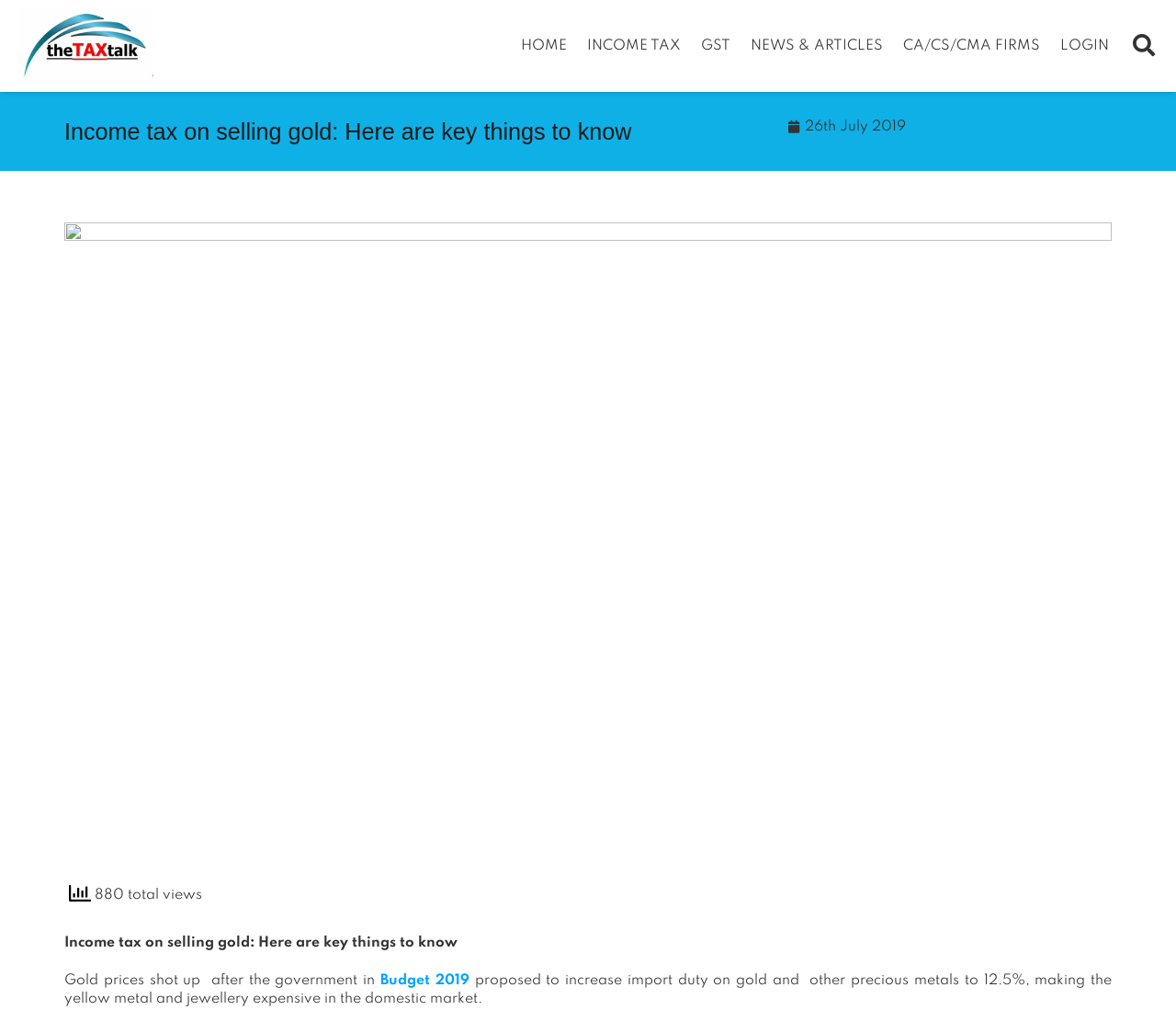Please identify the bounding box coordinates of the area I need to click to accomplish the following instruction: "Click on the HOME link".

[0.435, 0.0, 0.491, 0.091]